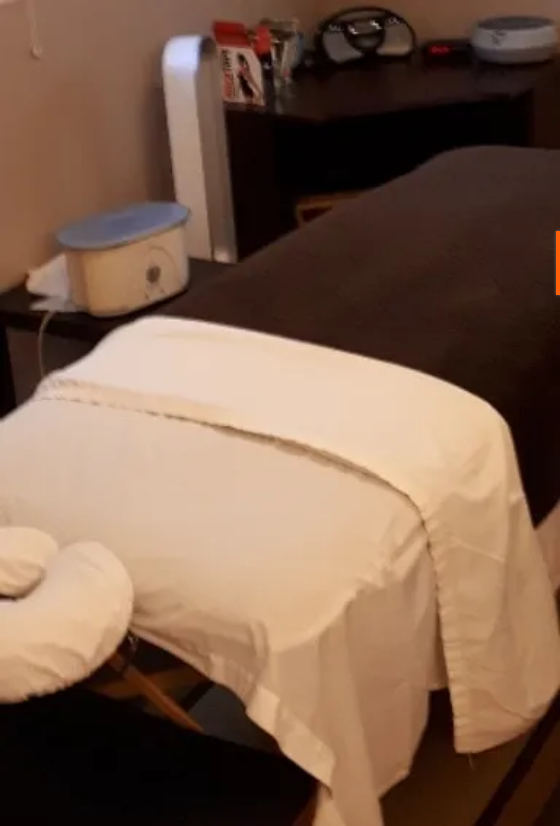Provide a brief response to the question below using one word or phrase:
What is the purpose of the fan in the scene?

enhance airflow and comfort